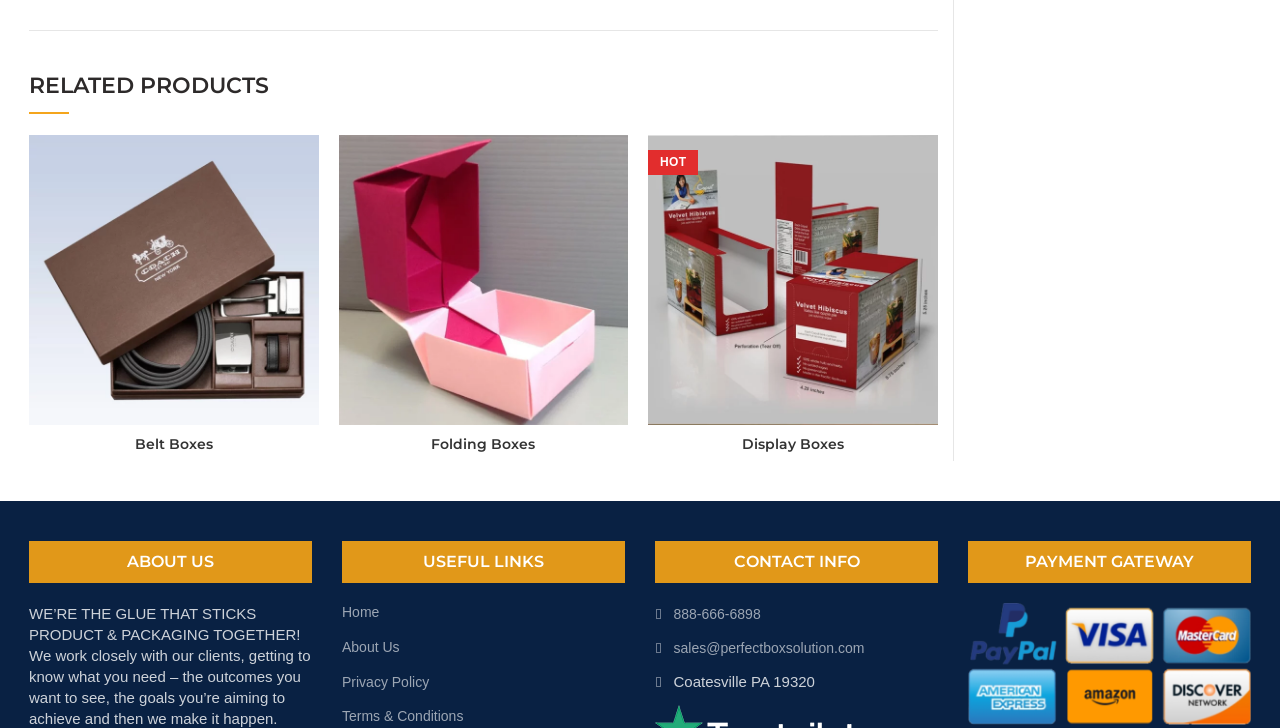What is the purpose of the company?
Look at the image and provide a detailed response to the question.

According to the text 'WE’RE THE GLUE THAT STICKS PRODUCT & PACKAGING TOGETHER!', the company's purpose is to bring product and packaging together.